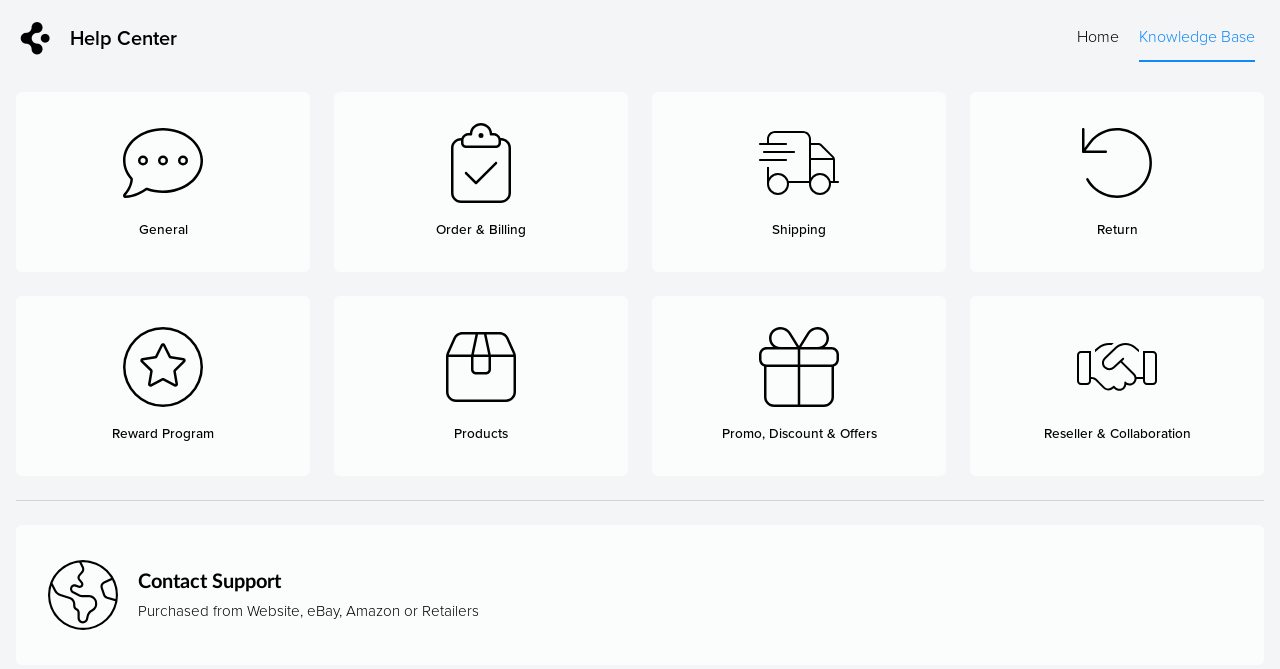Use a single word or phrase to answer this question: 
What is the last link on the webpage?

Contact Support